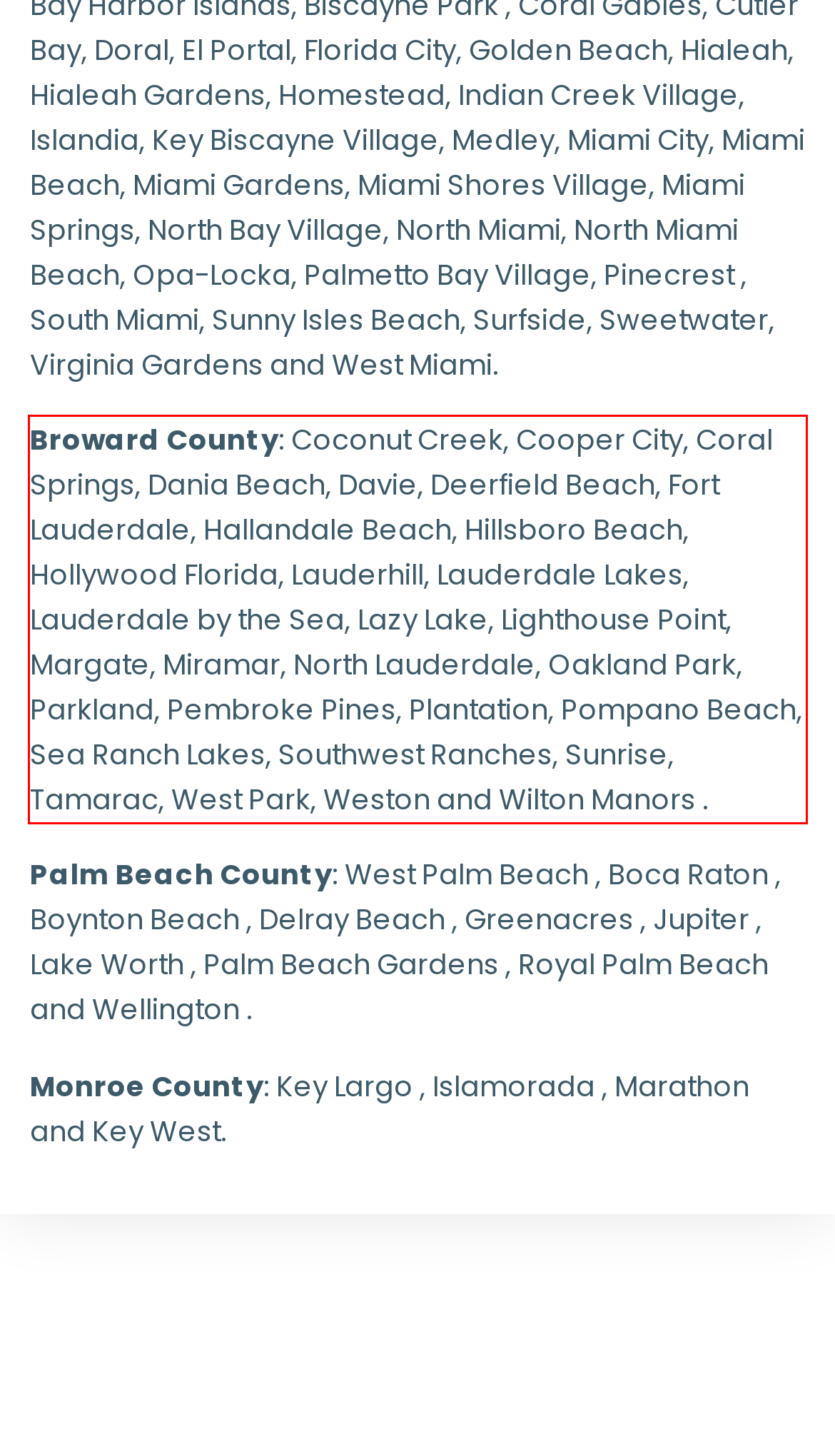Examine the webpage screenshot, find the red bounding box, and extract the text content within this marked area.

Broward County: Coconut Creek, Cooper City, Coral Springs, Dania Beach, Davie, Deerfield Beach, Fort Lauderdale, Hallandale Beach, Hillsboro Beach, Hollywood Florida, Lauderhill, Lauderdale Lakes, Lauderdale by the Sea, Lazy Lake, Lighthouse Point, Margate, Miramar, North Lauderdale, Oakland Park, Parkland, Pembroke Pines, Plantation, Pompano Beach, Sea Ranch Lakes, Southwest Ranches, Sunrise, Tamarac, West Park, Weston and Wilton Manors .